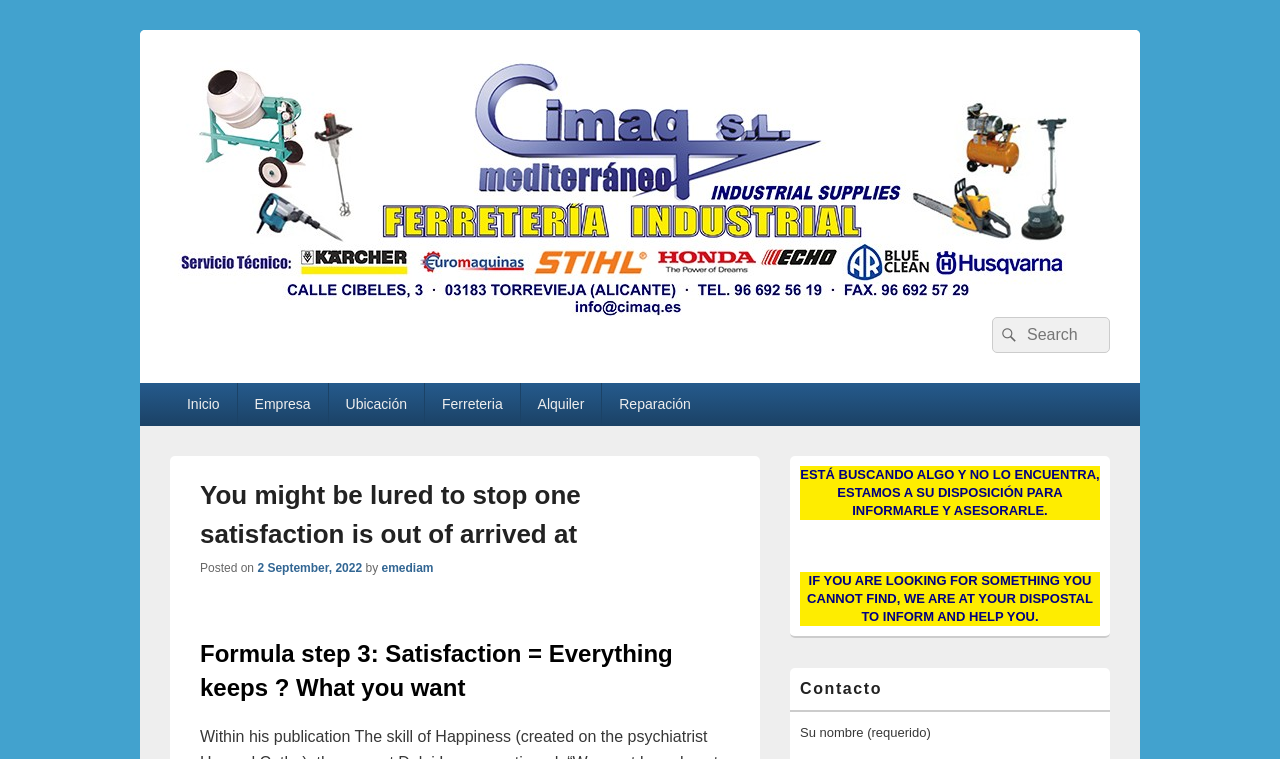Please determine the bounding box coordinates of the element to click in order to execute the following instruction: "Click on CIMAQ MEDITERRANEO". The coordinates should be four float numbers between 0 and 1, specified as [left, top, right, bottom].

[0.133, 0.399, 0.839, 0.422]